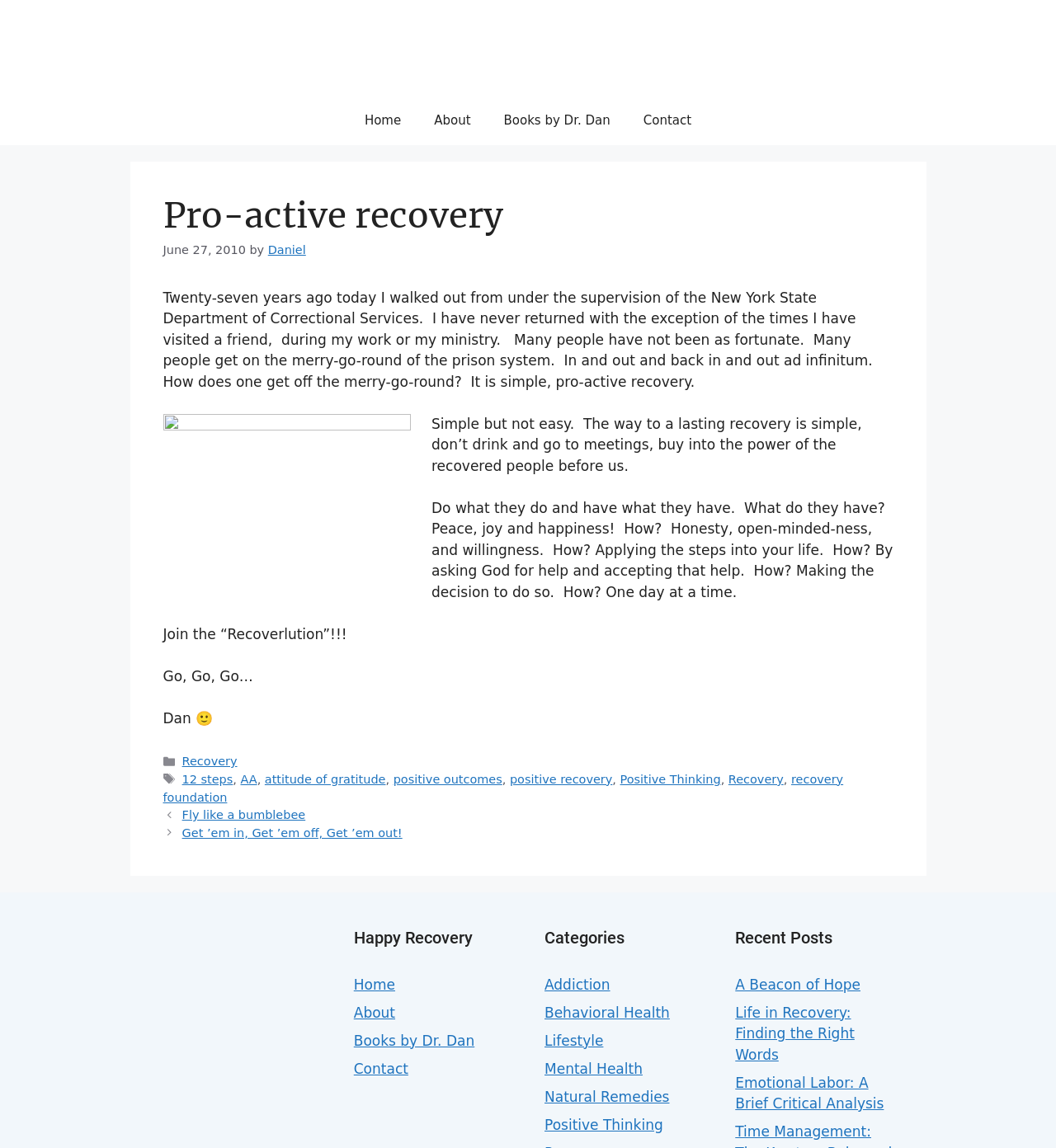Explain the webpage in detail, including its primary components.

The webpage is about "Pro-active recovery" and is titled "Happy Recovery". At the top, there is a banner with a link to "Happy Recovery" and an image with the same name. Below the banner, there is a primary navigation menu with links to "Home", "About", "Books by Dr. Dan", and "Contact".

The main content of the webpage is an article with a heading "Pro-active recovery" and a time stamp "June 27, 2010". The article is written by "Daniel" and talks about the author's personal experience of recovery from the prison system. The text is divided into several paragraphs, with some images and links scattered throughout.

To the right of the main content, there are two complementary sections. The first section has a heading "Happy Recovery" and links to "Home", "About", "Books by Dr. Dan", and "Contact", similar to the primary navigation menu. The second section has a heading "Categories" and links to various categories such as "Addiction", "Behavioral Health", "Lifestyle", and "Positive Thinking". Below the categories, there is a section titled "Recent Posts" with links to several recent articles.

At the bottom of the webpage, there is a footer section with links to various tags such as "Recovery", "12 steps", "AA", and "Positive Thinking". There is also a navigation menu with links to "Posts" and several article titles.